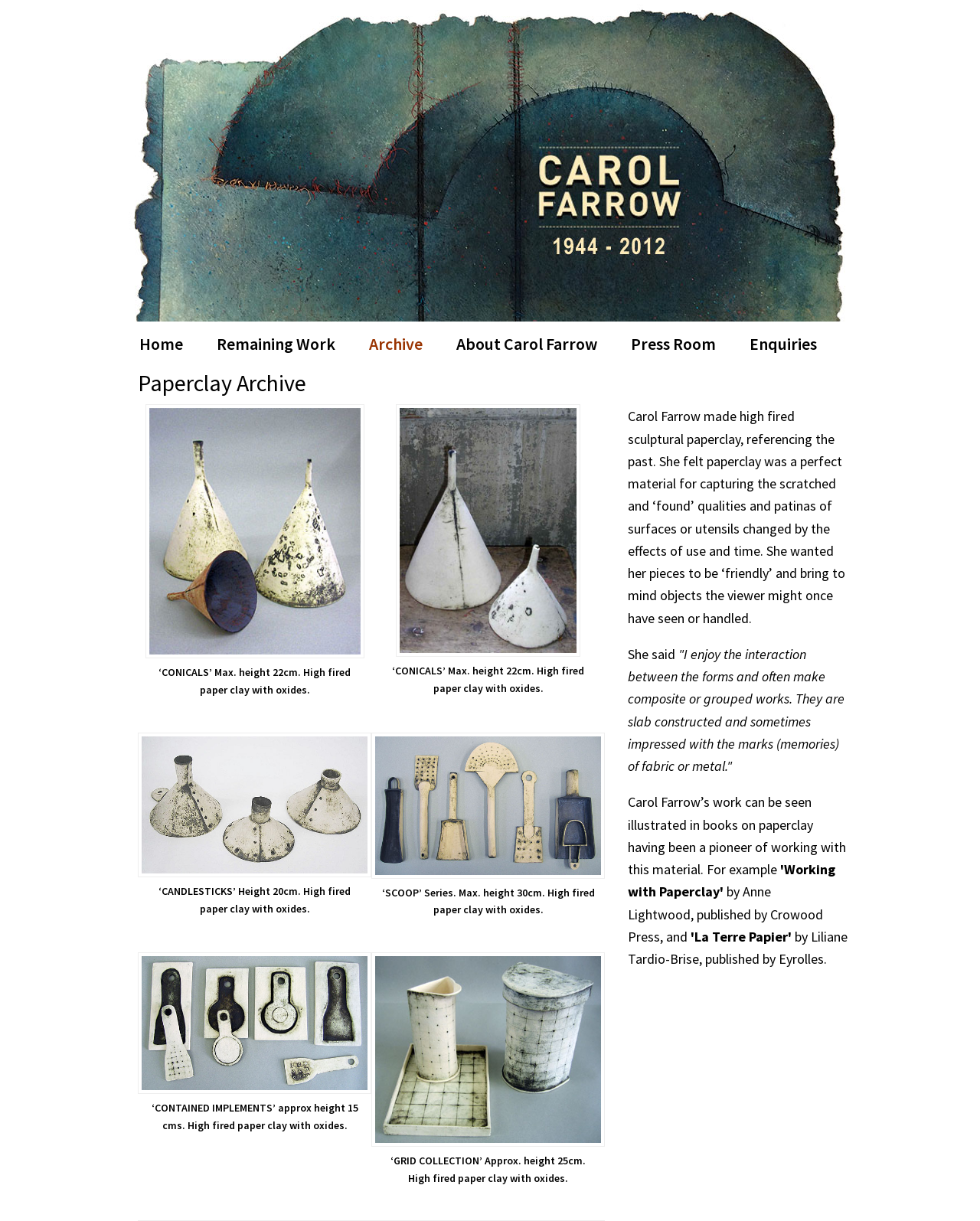Provide a thorough summary of the webpage.

This webpage is about Carol Farrow, a sculptor who works with high-fired paper clay. At the top of the page, there are three links to skip to primary navigation, main content, and footer. Below these links, there is a link to Carol Farrow's name, accompanied by an image of her.

The main navigation menu is located below Carol Farrow's name and image, with links to Home, Remaining Work, Archive, About Carol Farrow, Press Room, and Enquiries.

The main content of the page is an archive of Carol Farrow's paper clay artworks. There are five figures, each containing an image of a sculpture, accompanied by a figcaption that describes the artwork. The sculptures are titled 'CONICALS', 'CANDLESTICKS', 'SCOOP' Series, 'CONTAINED IMPLEMENTS', and 'GRID COLLECTION'. Each figcaption provides details about the sculpture, including its height and materials used.

Below the figures, there is a block of text that describes Carol Farrow's work and inspiration. The text explains that she creates high-fired sculptural paper clay pieces that reference the past and aim to evoke a sense of familiarity in the viewer. The text also quotes Carol Farrow, who discusses her creative process and the interaction between her forms.

Finally, the page mentions that Carol Farrow's work has been featured in books on paper clay, including ones published by Crowood Press and Eyrolles.